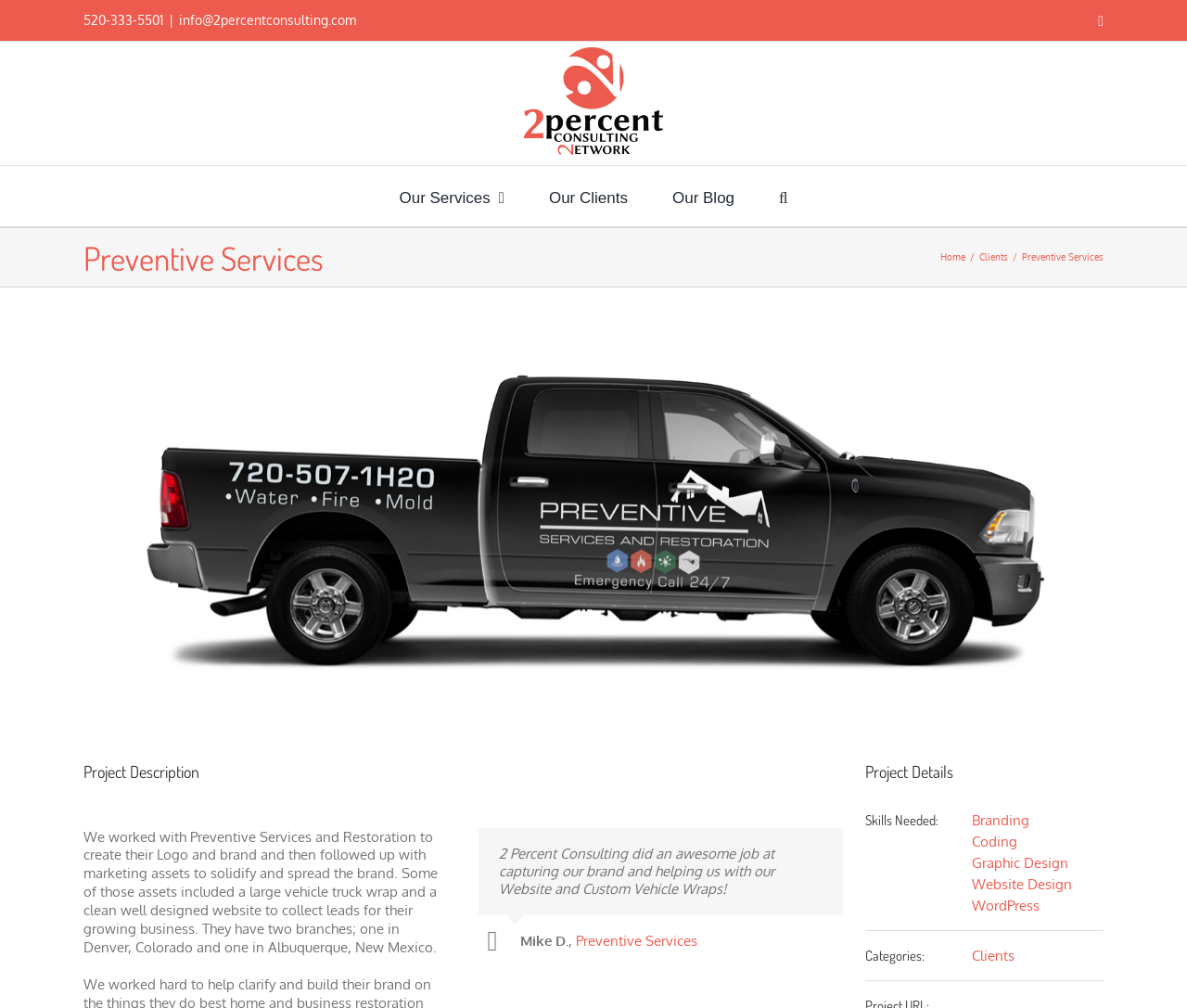Identify the bounding box of the UI element described as follows: "View Larger Image". Provide the coordinates as four float numbers in the range of 0 to 1 [left, top, right, bottom].

[0.07, 0.34, 0.93, 0.691]